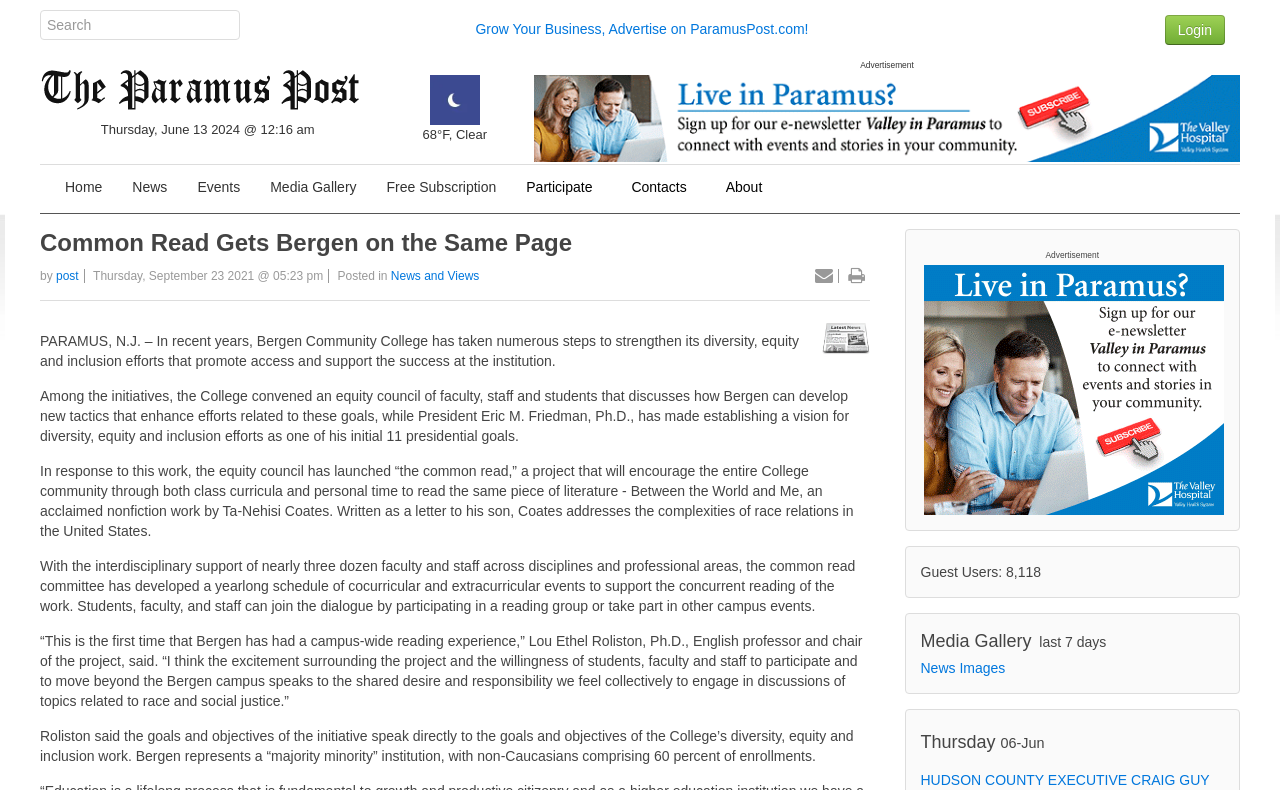Please find the bounding box coordinates of the element's region to be clicked to carry out this instruction: "Check the weather".

[0.33, 0.116, 0.38, 0.18]